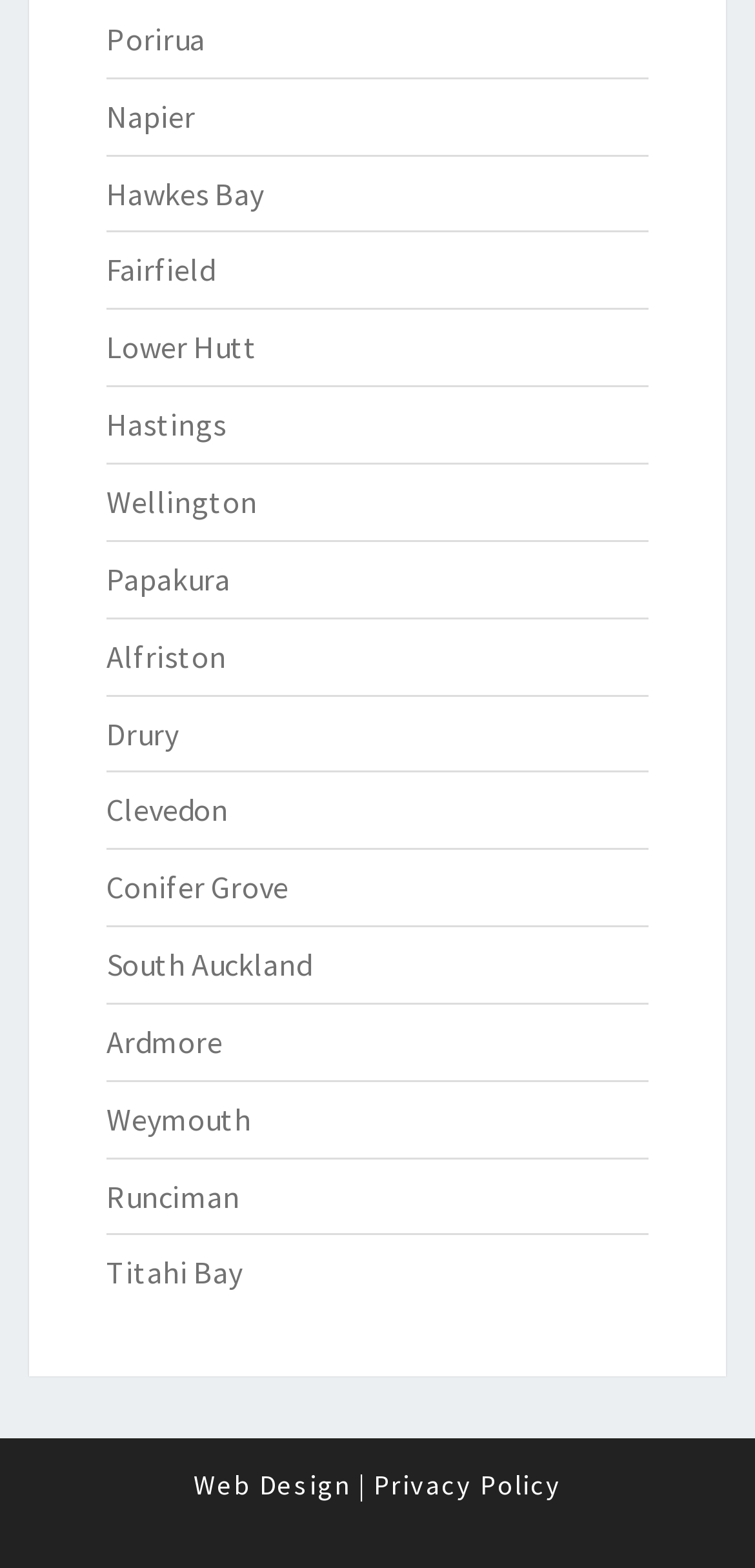What is the location at the top of the list? Based on the image, give a response in one word or a short phrase.

Porirua